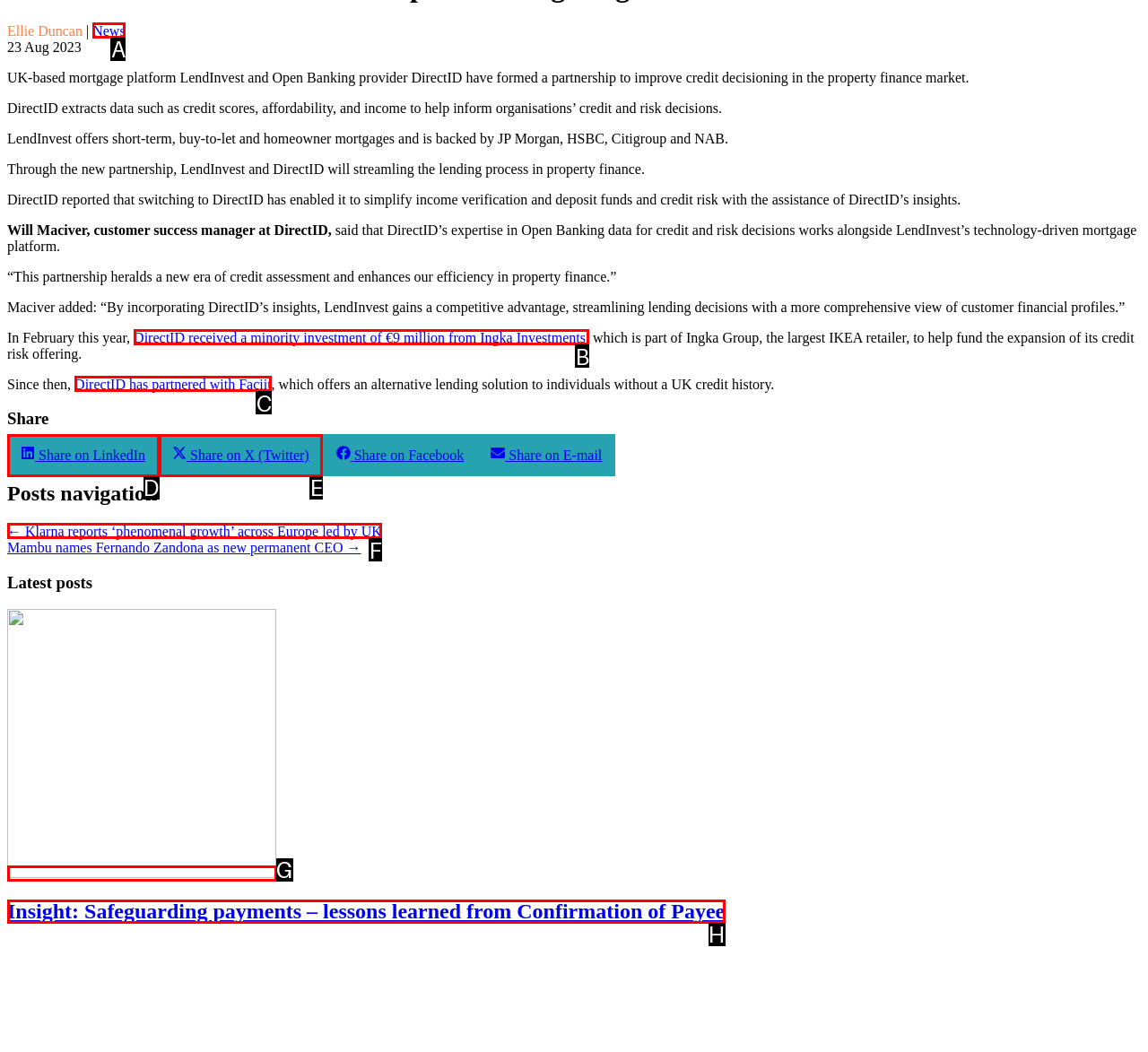Identify which HTML element to click to fulfill the following task: Click the 'ringtones' link. Provide your response using the letter of the correct choice.

None